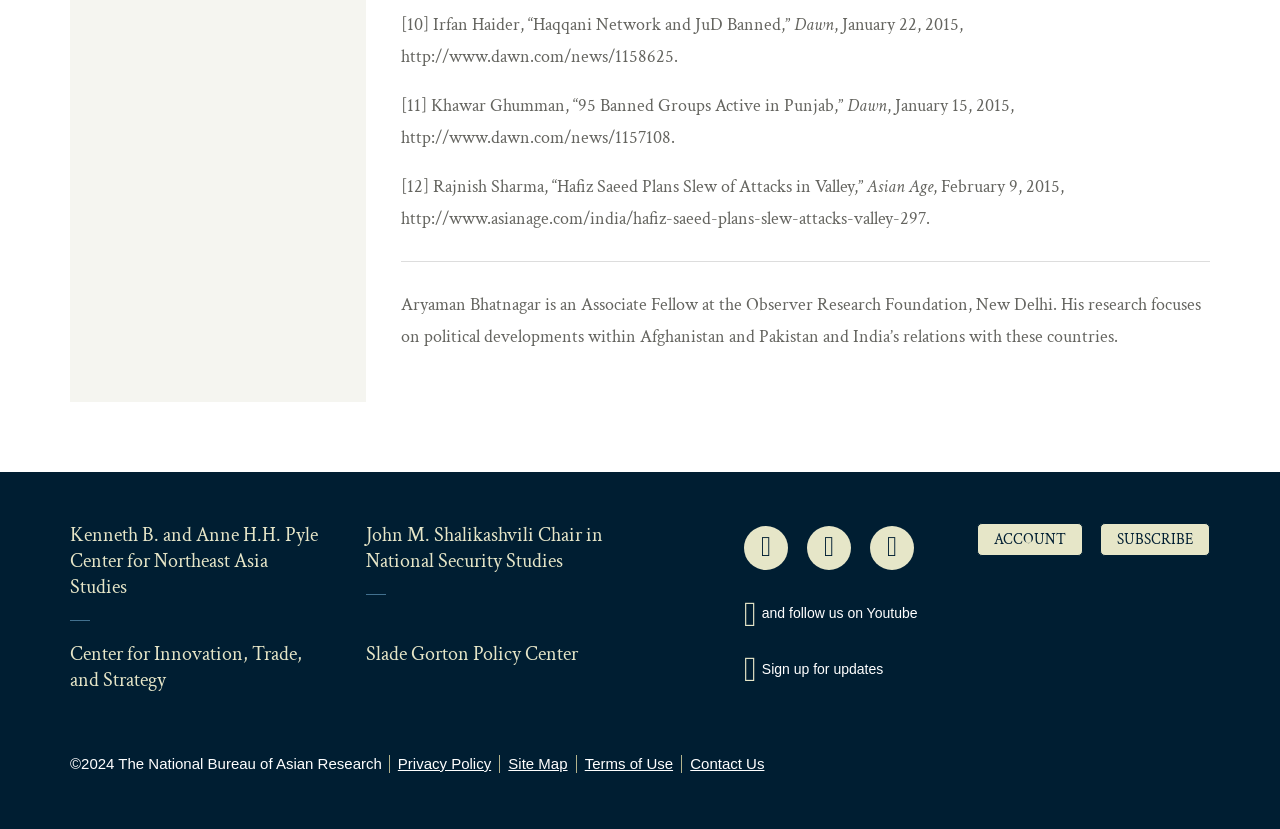What is the name of the organization?
Look at the image and respond with a one-word or short phrase answer.

The National Bureau of Asian Research